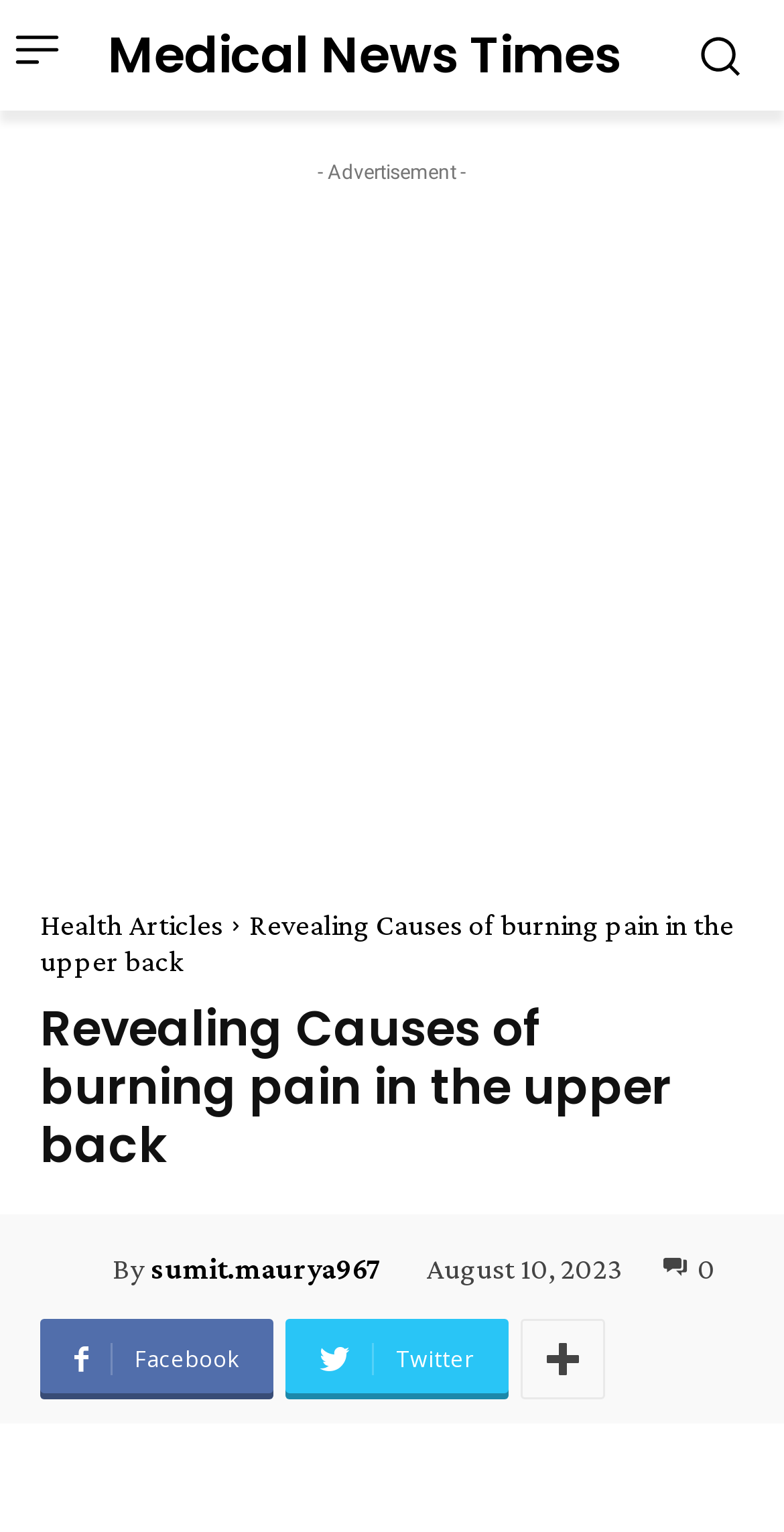Based on the image, provide a detailed and complete answer to the question: 
How many social media links are there?

I counted the number of social media links by looking at the link elements with icons for Facebook, Twitter, and another platform, which are commonly used for sharing articles.